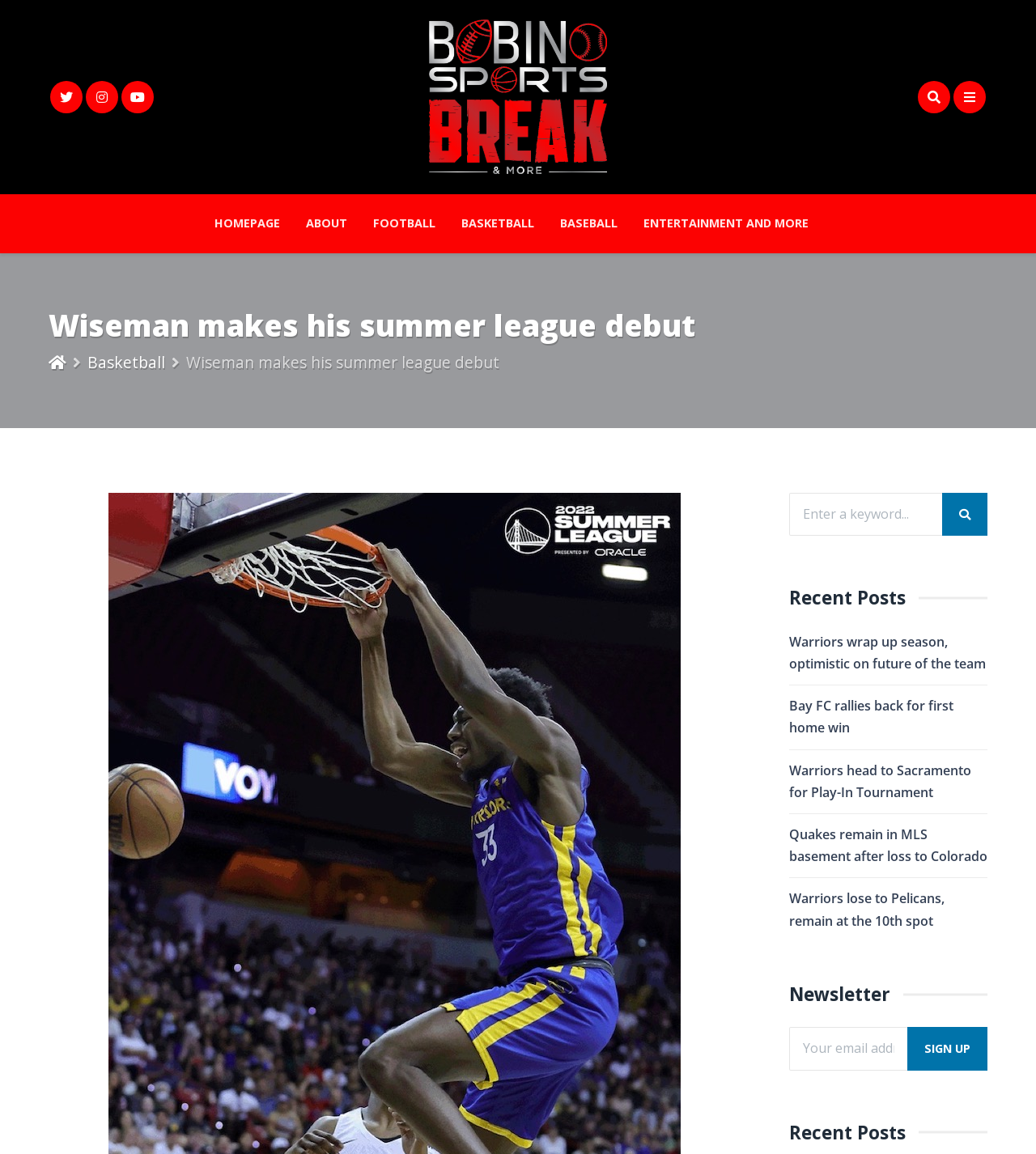Answer the following query with a single word or phrase:
How many navigation links are available?

6